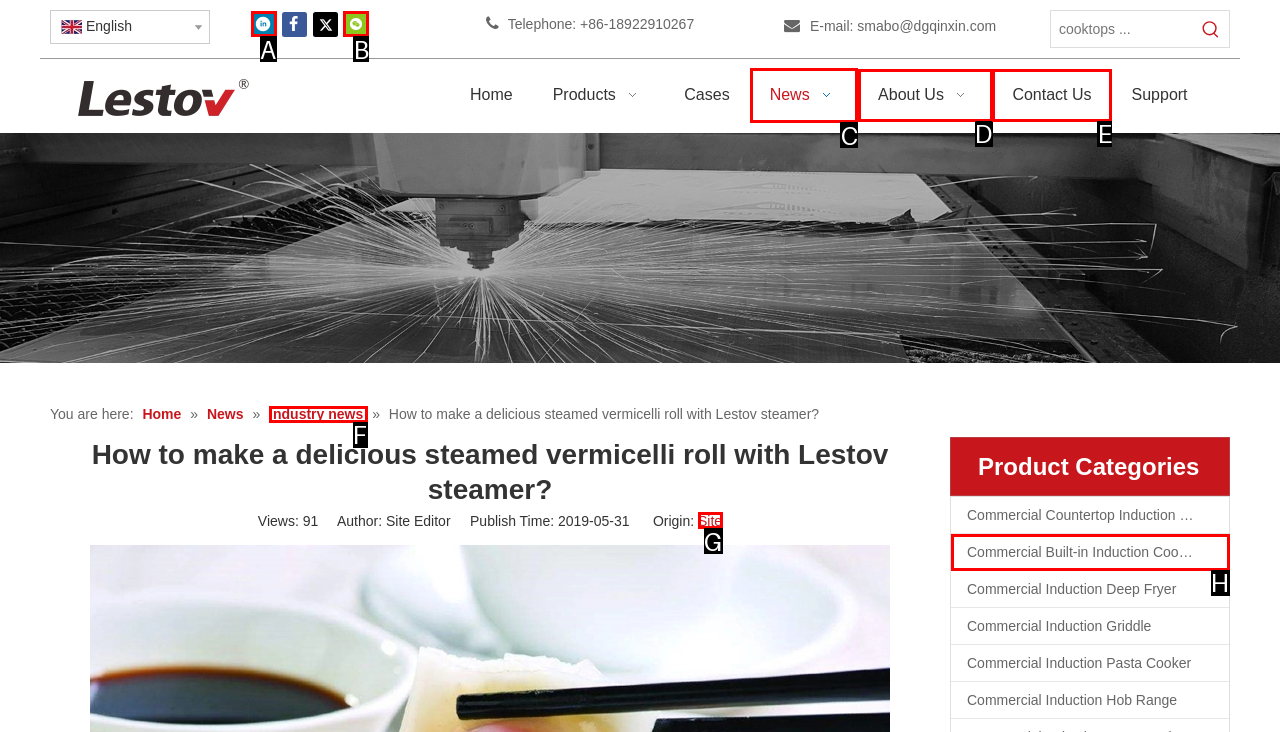Identify the appropriate choice to fulfill this task: Click the News link
Respond with the letter corresponding to the correct option.

C